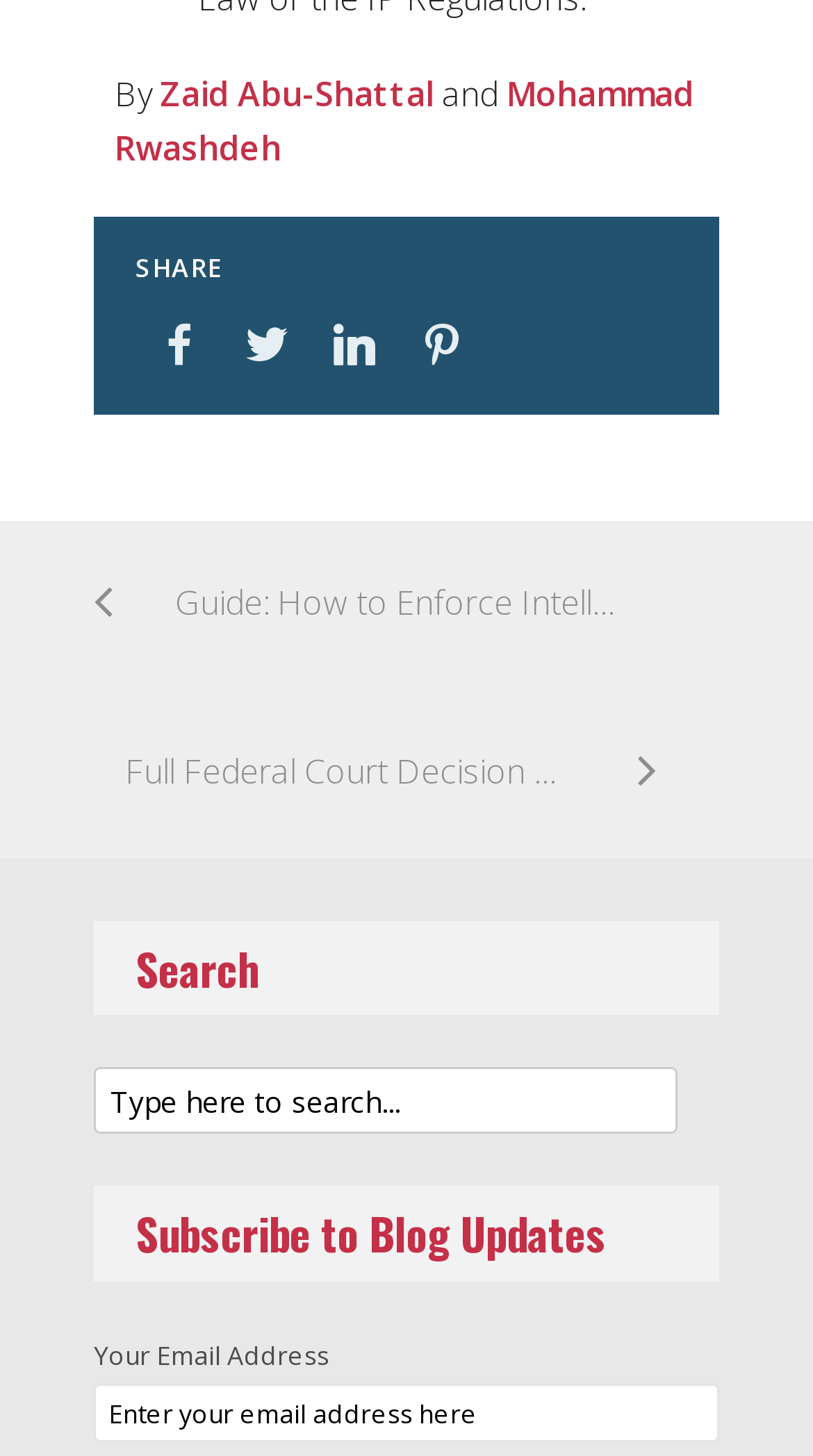Indicate the bounding box coordinates of the clickable region to achieve the following instruction: "Subscribe to blog updates with your email."

[0.115, 0.951, 0.885, 0.991]